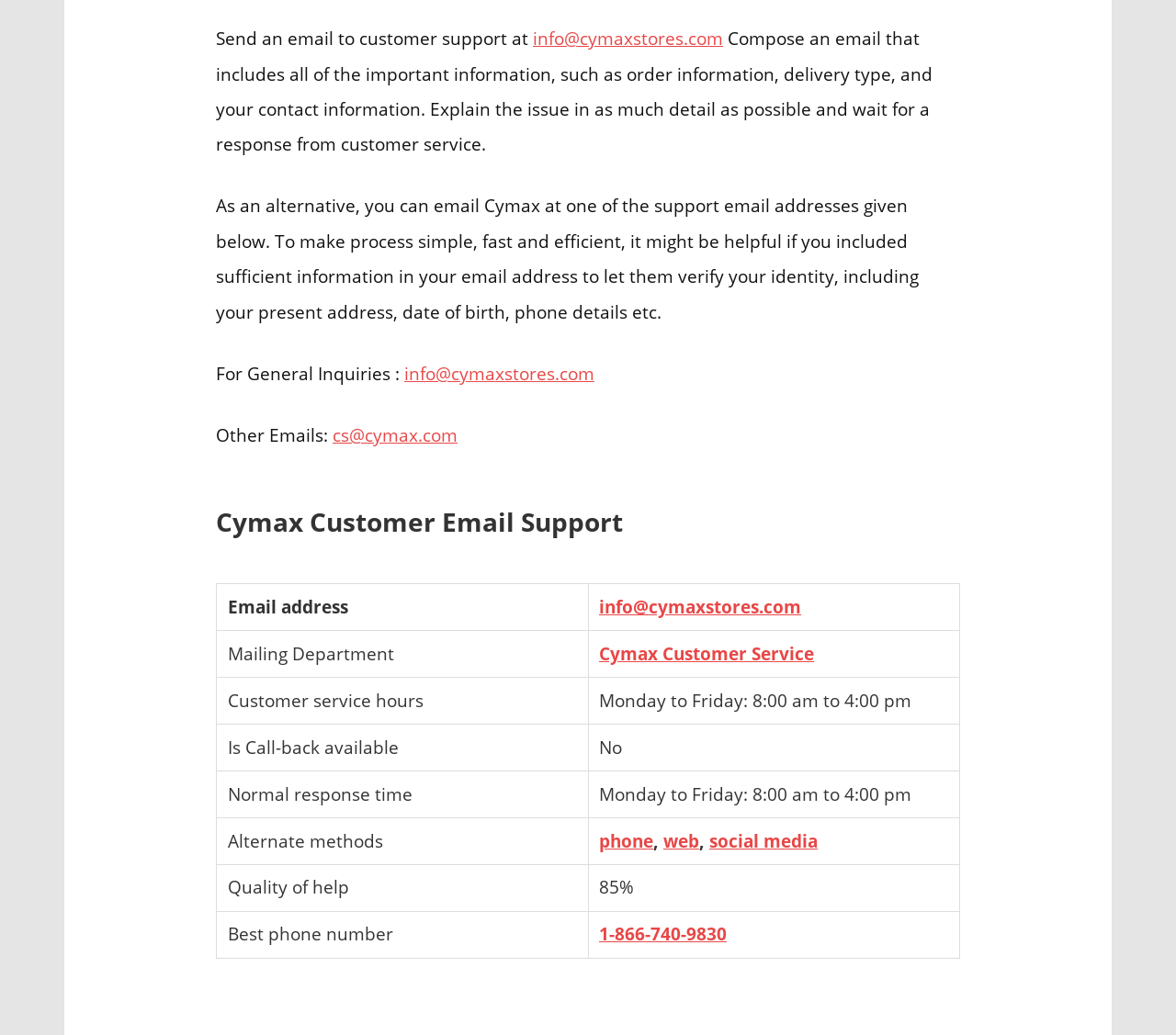What are the customer service hours?
Offer a detailed and exhaustive answer to the question.

The customer service hours can be found in the table below the heading 'Cymax Customer Email Support'. In the row with the header 'Customer service hours', the corresponding cell contains the hours which are 'Monday to Friday: 8:00 am to 4:00 pm'.